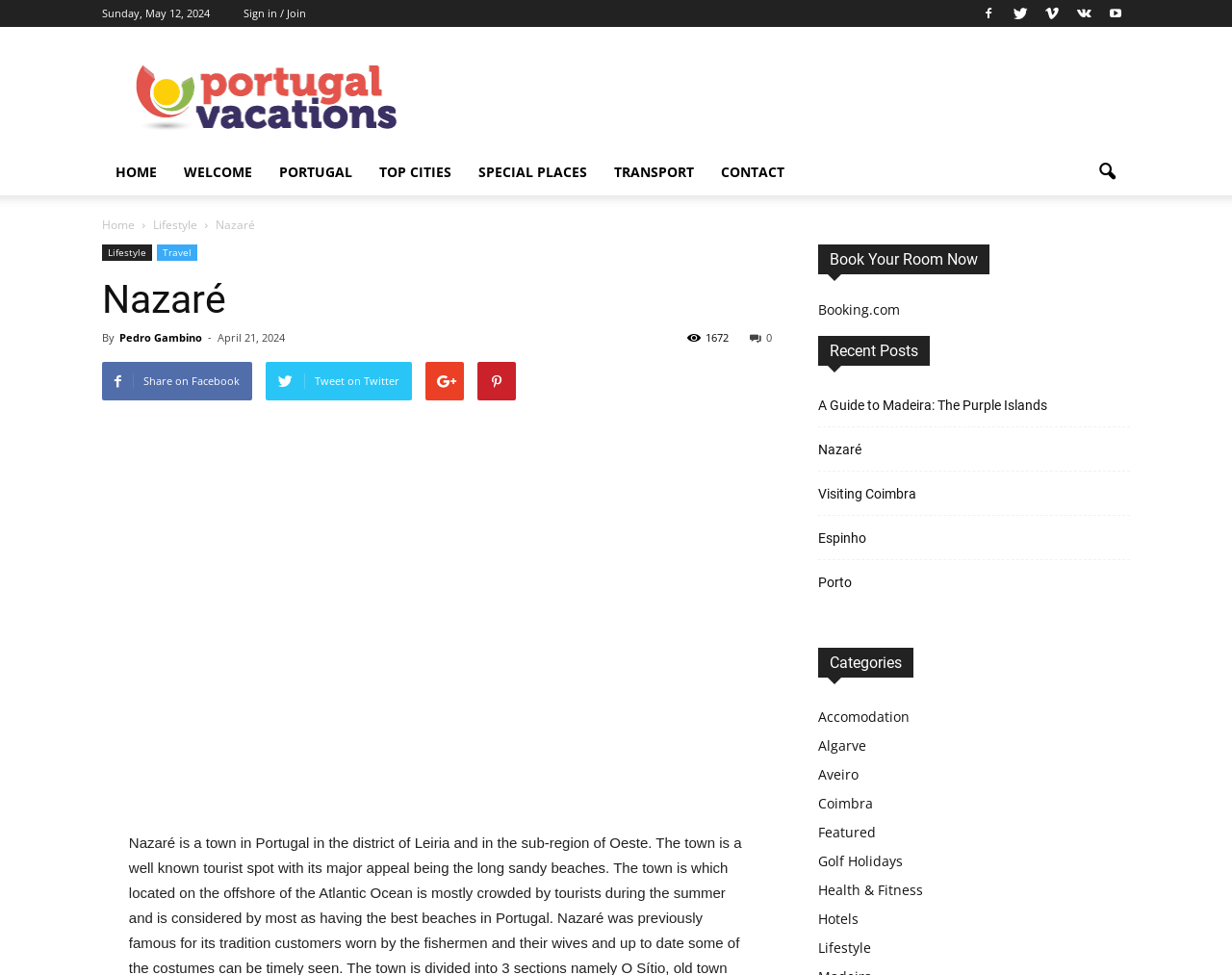Please provide a comprehensive response to the question below by analyzing the image: 
What is the current date?

The current date can be found at the top of the webpage, where it is displayed as 'Sunday, May 12, 2024'.